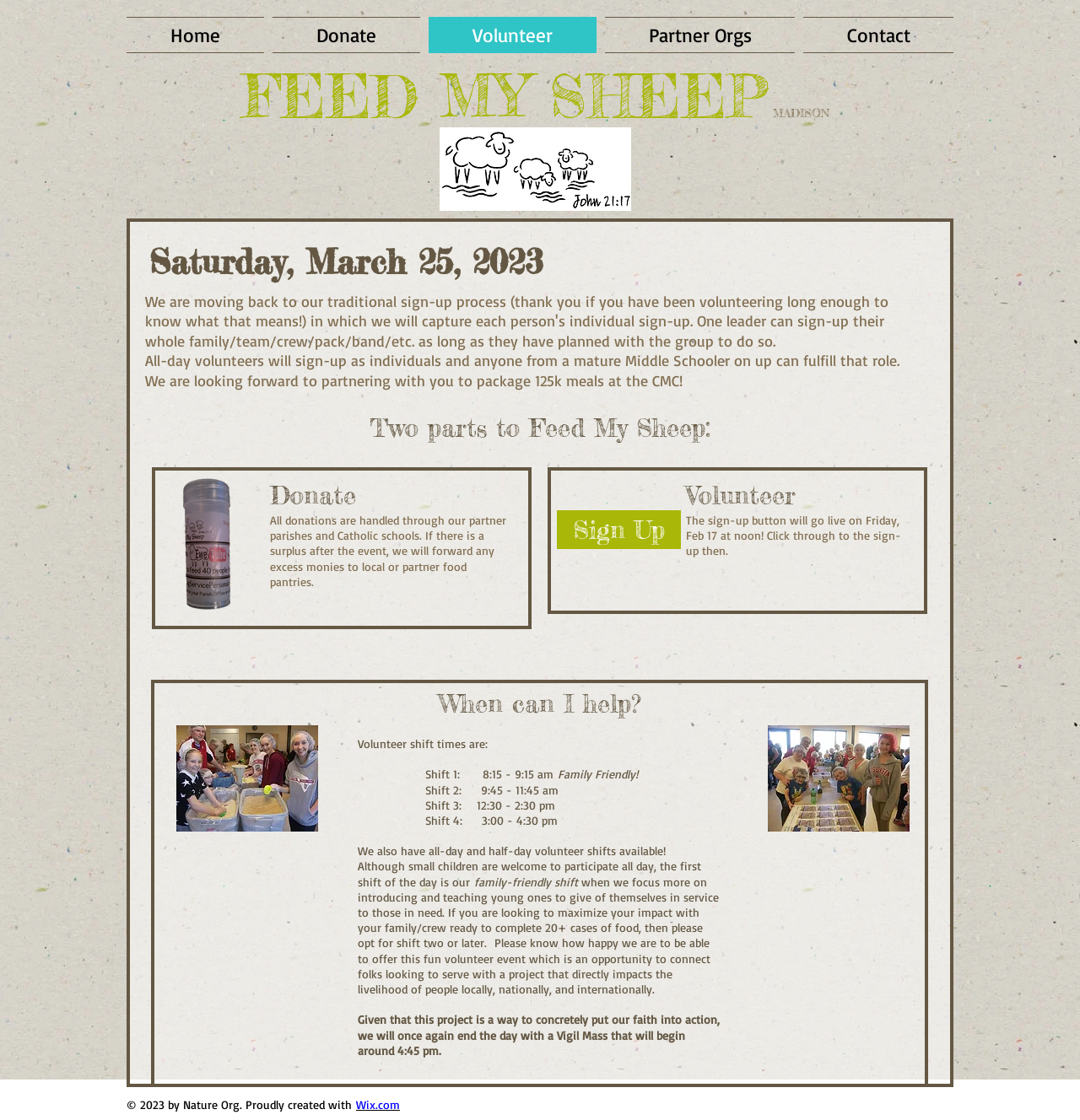Identify the bounding box of the HTML element described here: "Wix.com". Provide the coordinates as four float numbers between 0 and 1: [left, top, right, bottom].

[0.33, 0.98, 0.37, 0.992]